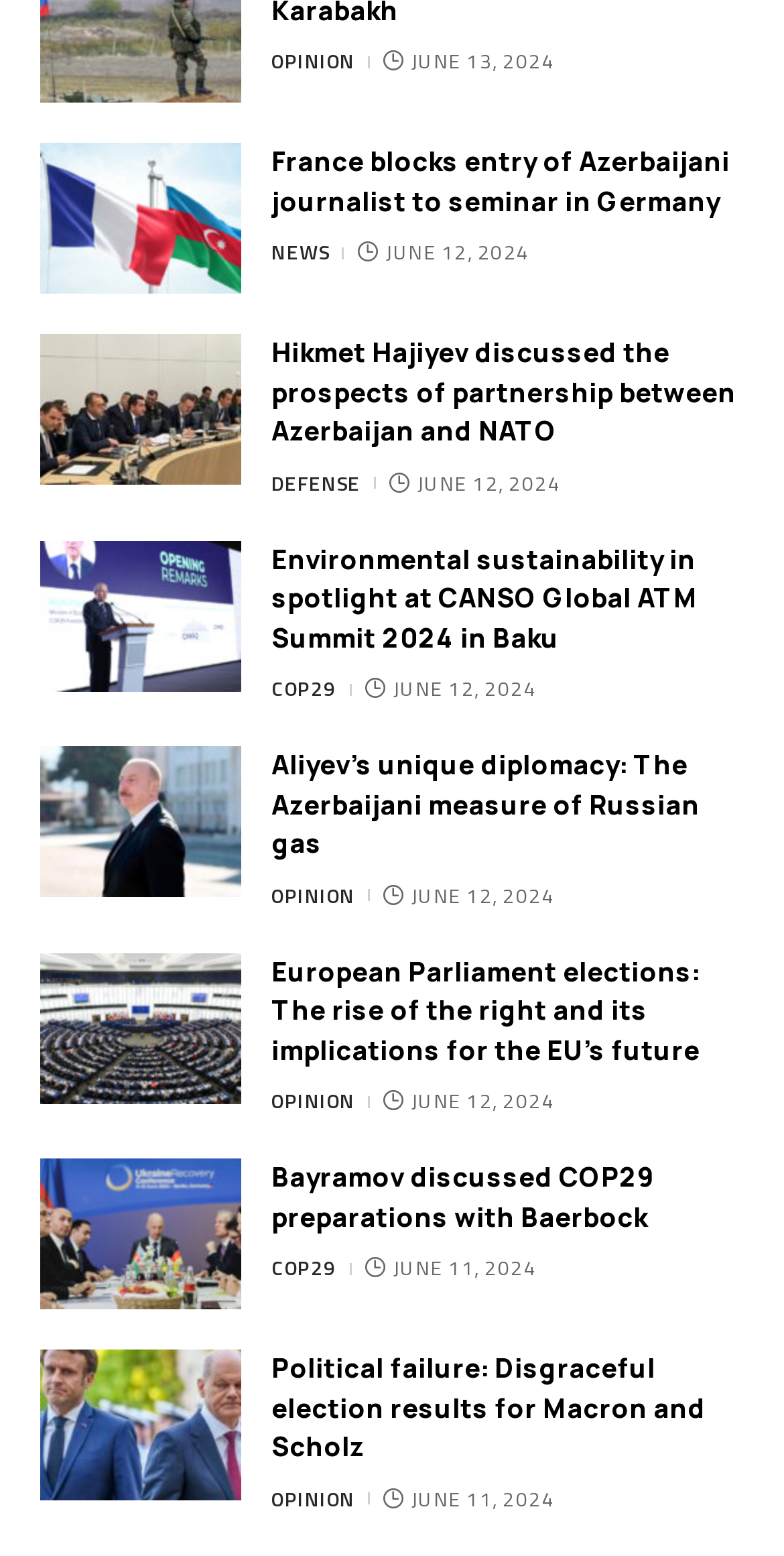Reply to the question below using a single word or brief phrase:
What is the date of the news 'France blocks entry of Azerbaijani journalist to seminar in Germany'?

JUNE 13, 2024